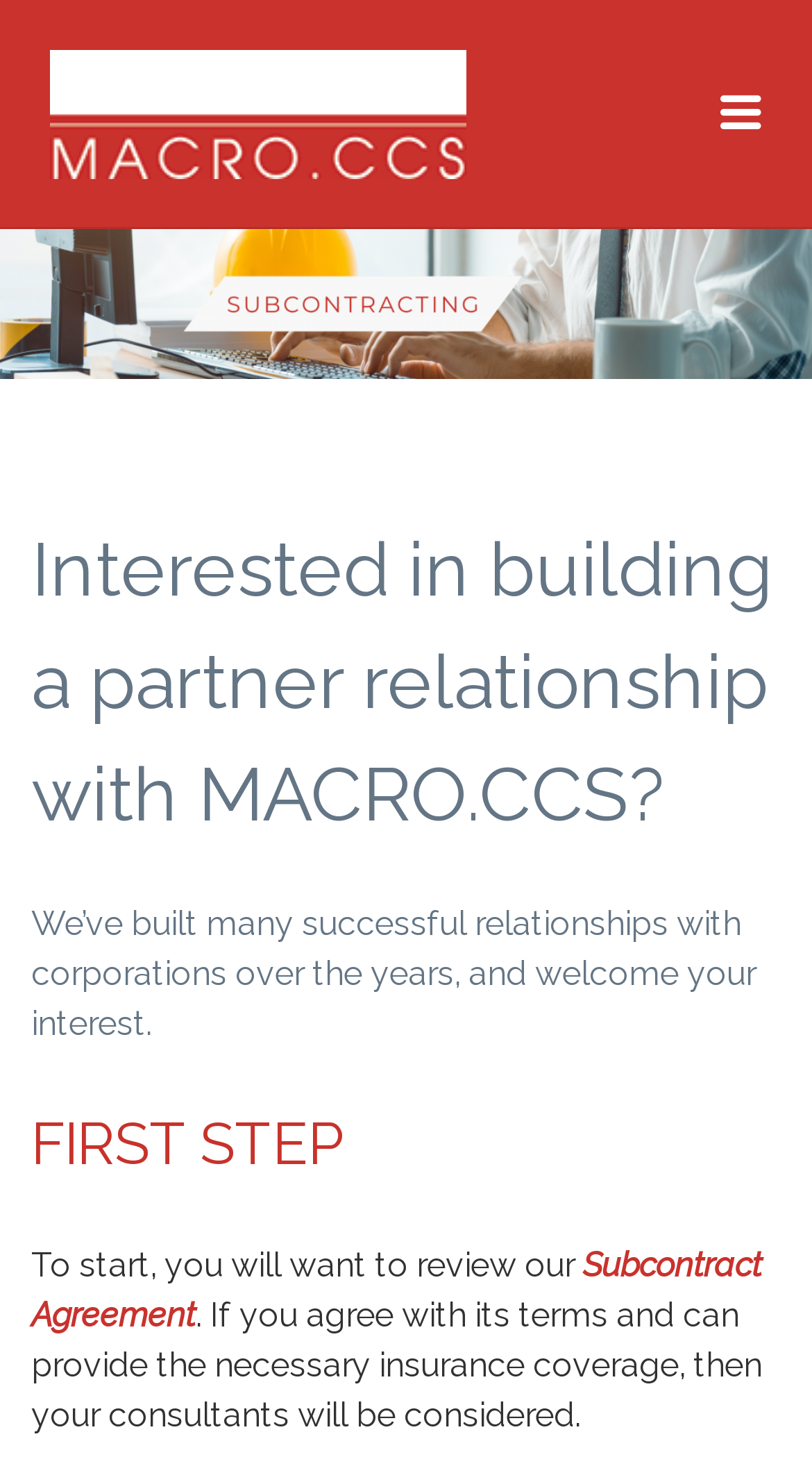Identify the bounding box of the UI element that matches this description: "Subcontract Agreement".

[0.038, 0.84, 0.938, 0.901]